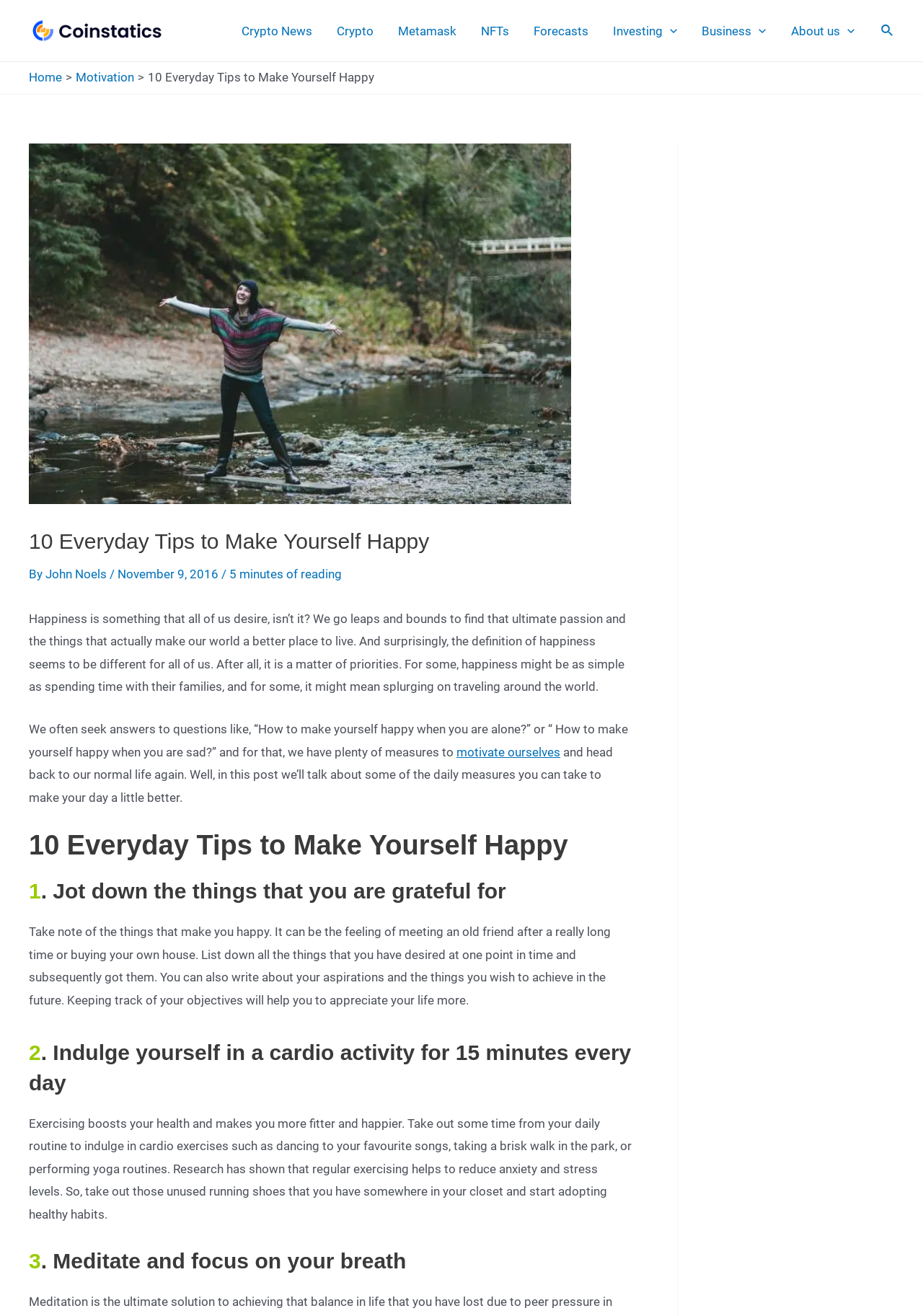Locate the bounding box coordinates of the element you need to click to accomplish the task described by this instruction: "Click on the 'motivate ourselves' link".

[0.495, 0.566, 0.607, 0.577]